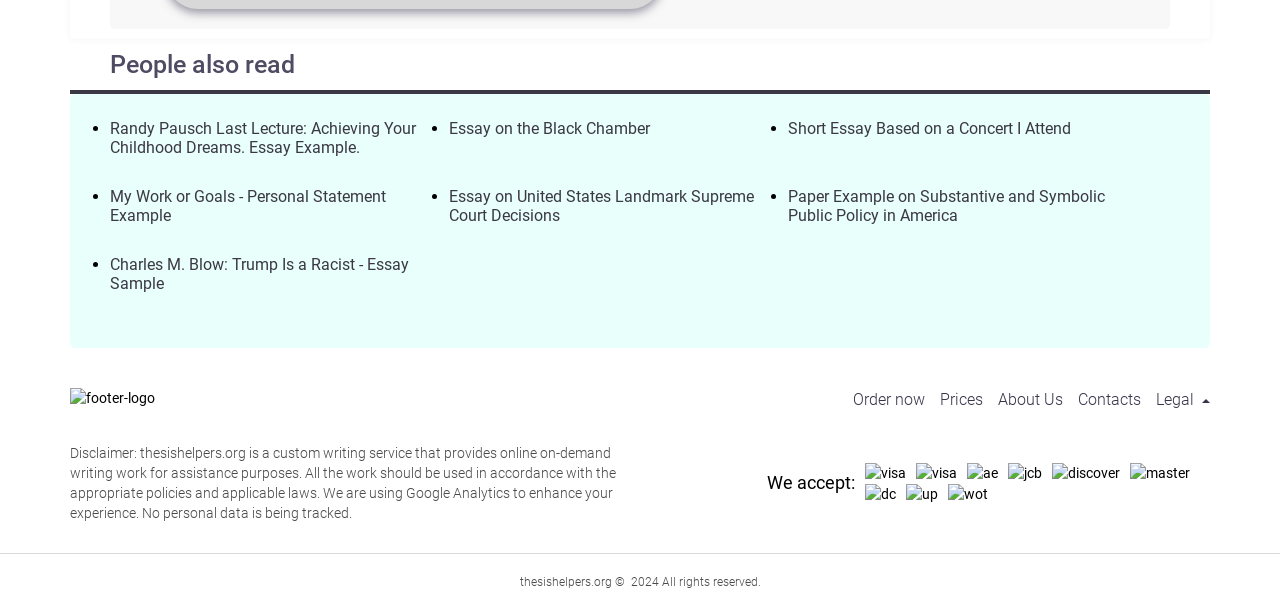What is the purpose of thesishelpers.org?
Look at the image and answer the question with a single word or phrase.

Custom writing service